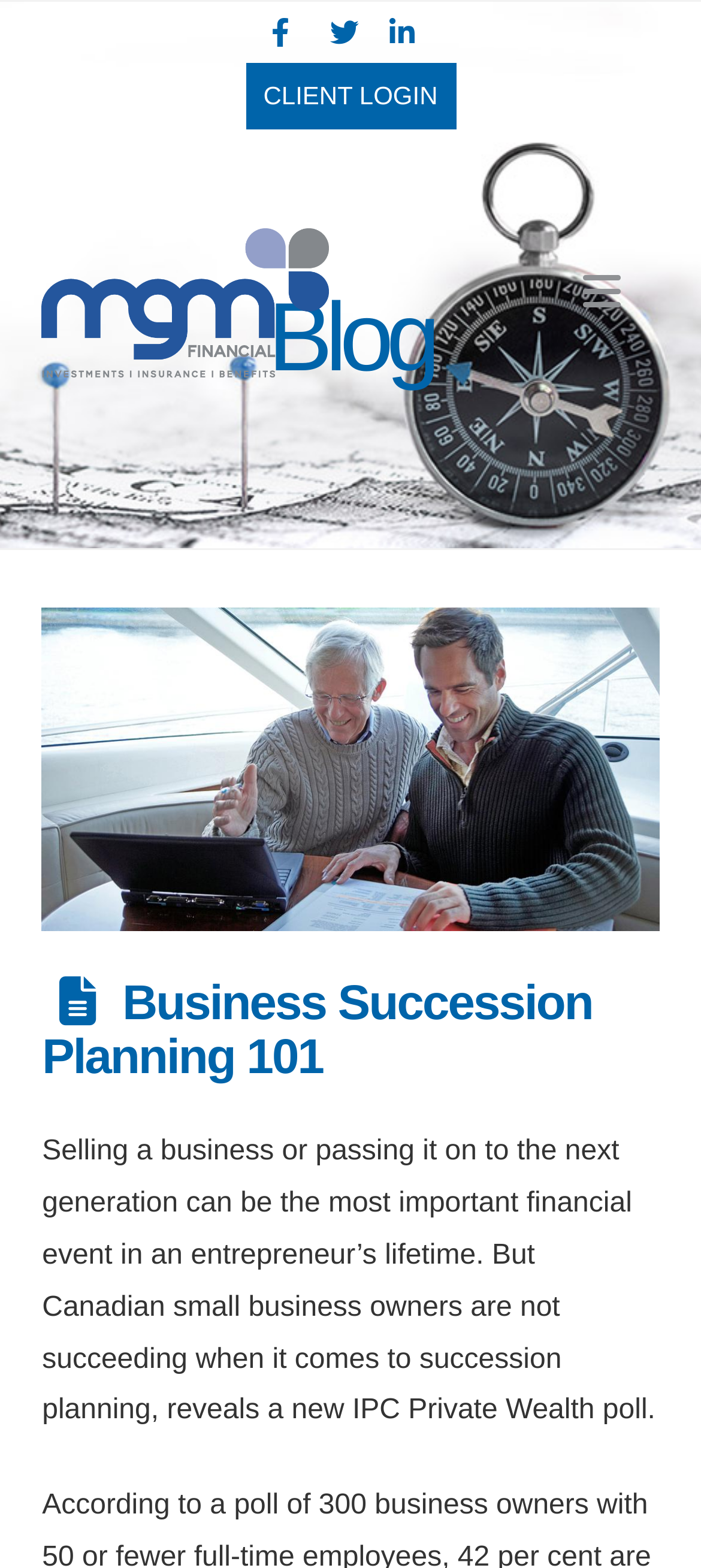What is the purpose of the button?
Please answer the question with a detailed and comprehensive explanation.

The button is located at the top-right corner of the webpage and is labeled 'Navigation'. Its purpose is to provide a way to navigate through the webpage or website, possibly to access different sections or pages.